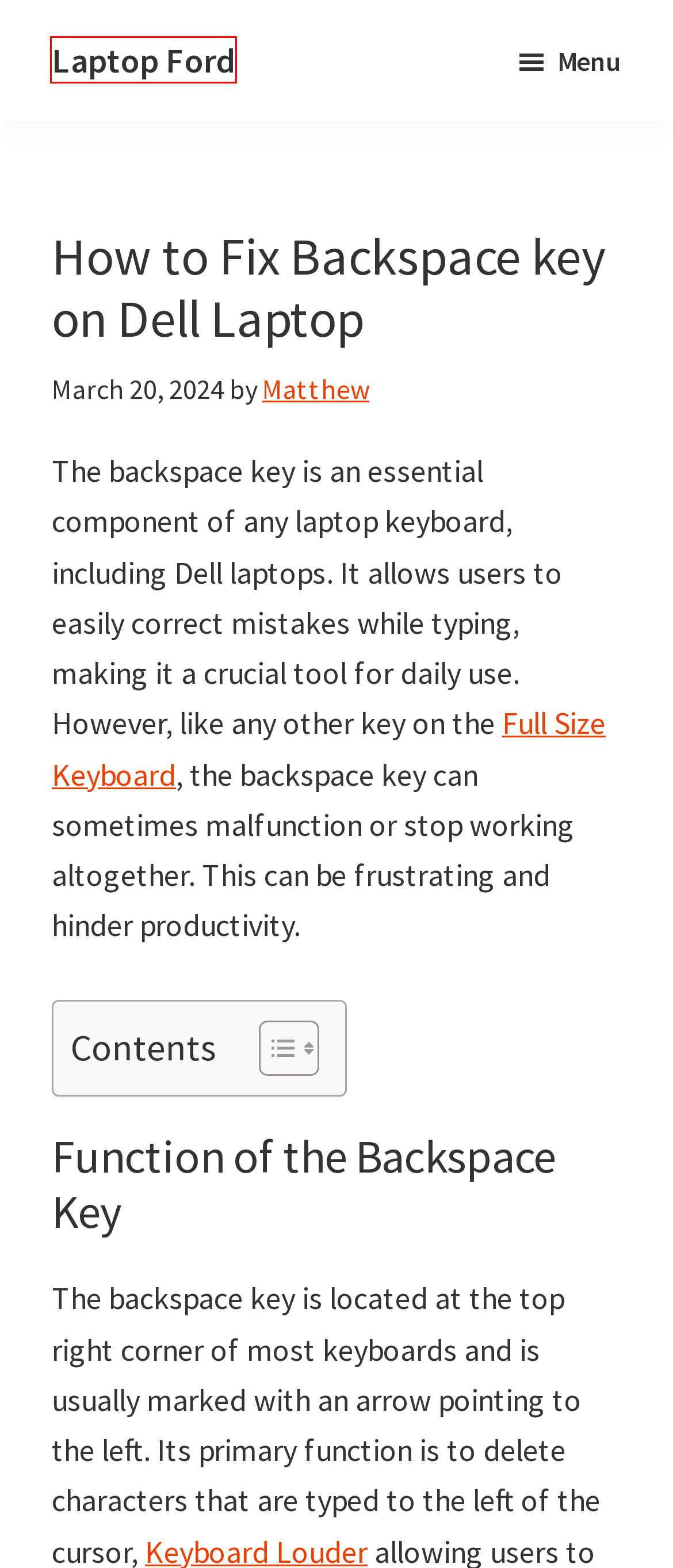Examine the screenshot of a webpage with a red bounding box around a UI element. Select the most accurate webpage description that corresponds to the new page after clicking the highlighted element. Here are the choices:
A. What is the Easiest Laptop for Seniors?
B. Gaming Laptops
C. Matthew
D. 12 Best Laptops with Full Size Keyboard In 2024 [Expert Recommended]
E. Laptop Ford - Best Laptops Guide
F. Can I Run Divinity Original Sin 2 On a Laptop? Best Guide 2024
G. Best Laptop for Non-Techie Users In 2024
H. 6 Best Laptops for GTA 5 Game In 2024

E